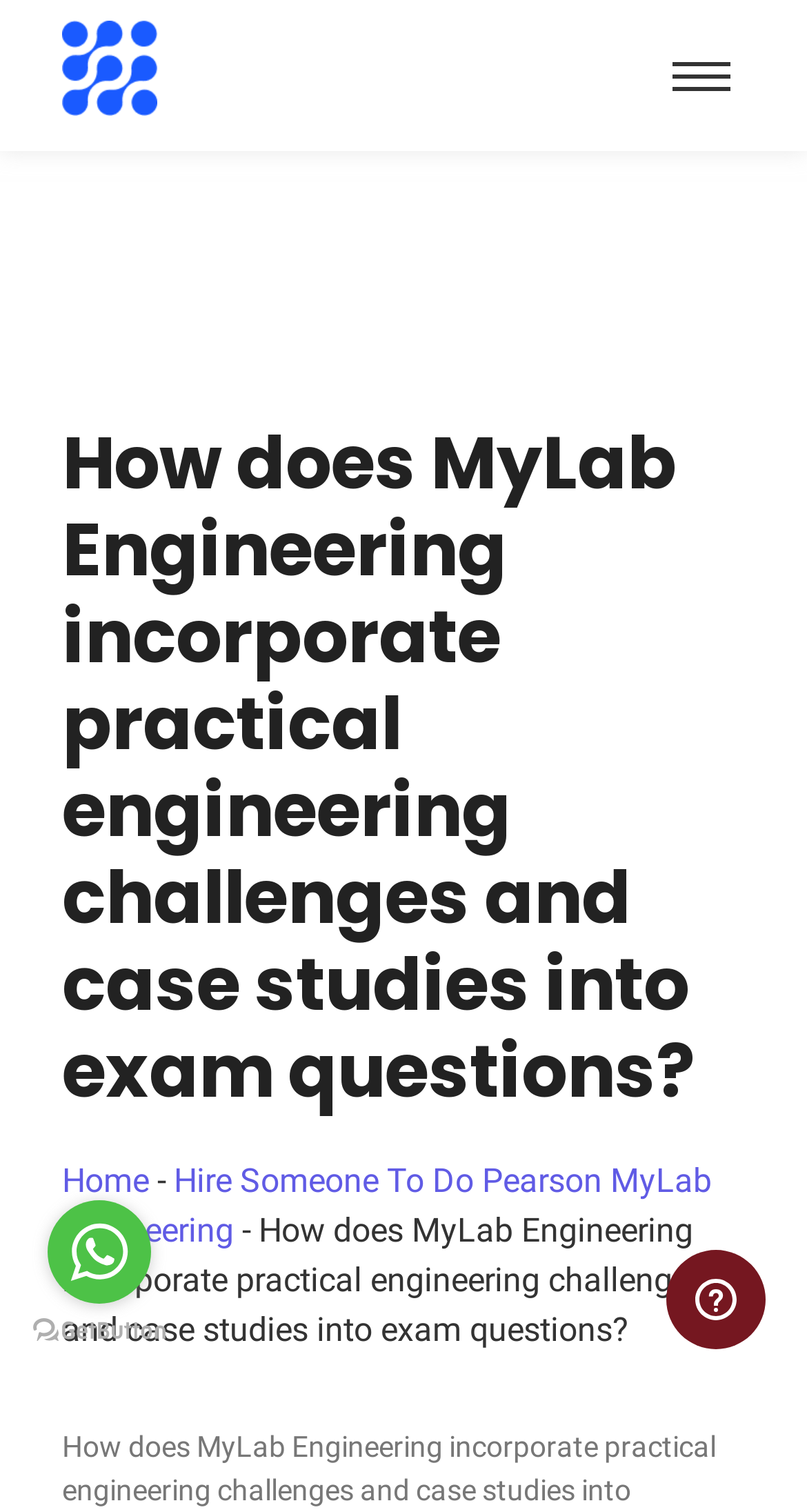Please provide a comprehensive answer to the question based on the screenshot: What is the position of the link 'Go to whatsapp'?

By comparing the y1 and y2 coordinates of the link 'Go to whatsapp' and the navigation element, I determined that the link is positioned above the navigation.